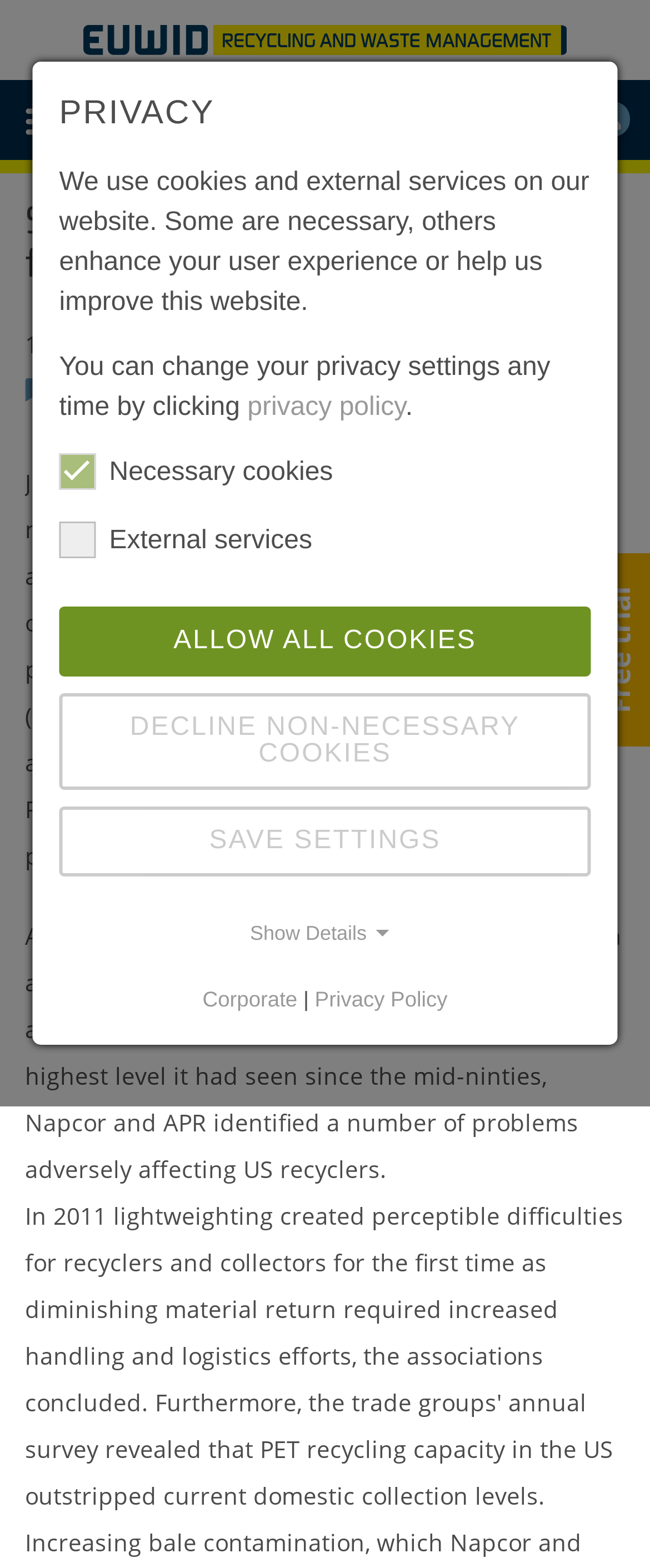Examine the screenshot and answer the question in as much detail as possible: What is the percentage of PET bottles collected and sold for recycling in the US?

According to the webpage, the latest report on postconsumer PET container recycling activity published by Napcor and APR states that just over 29 per cent of PET bottles available on the market in the United States last year were collected and sold for recycling.